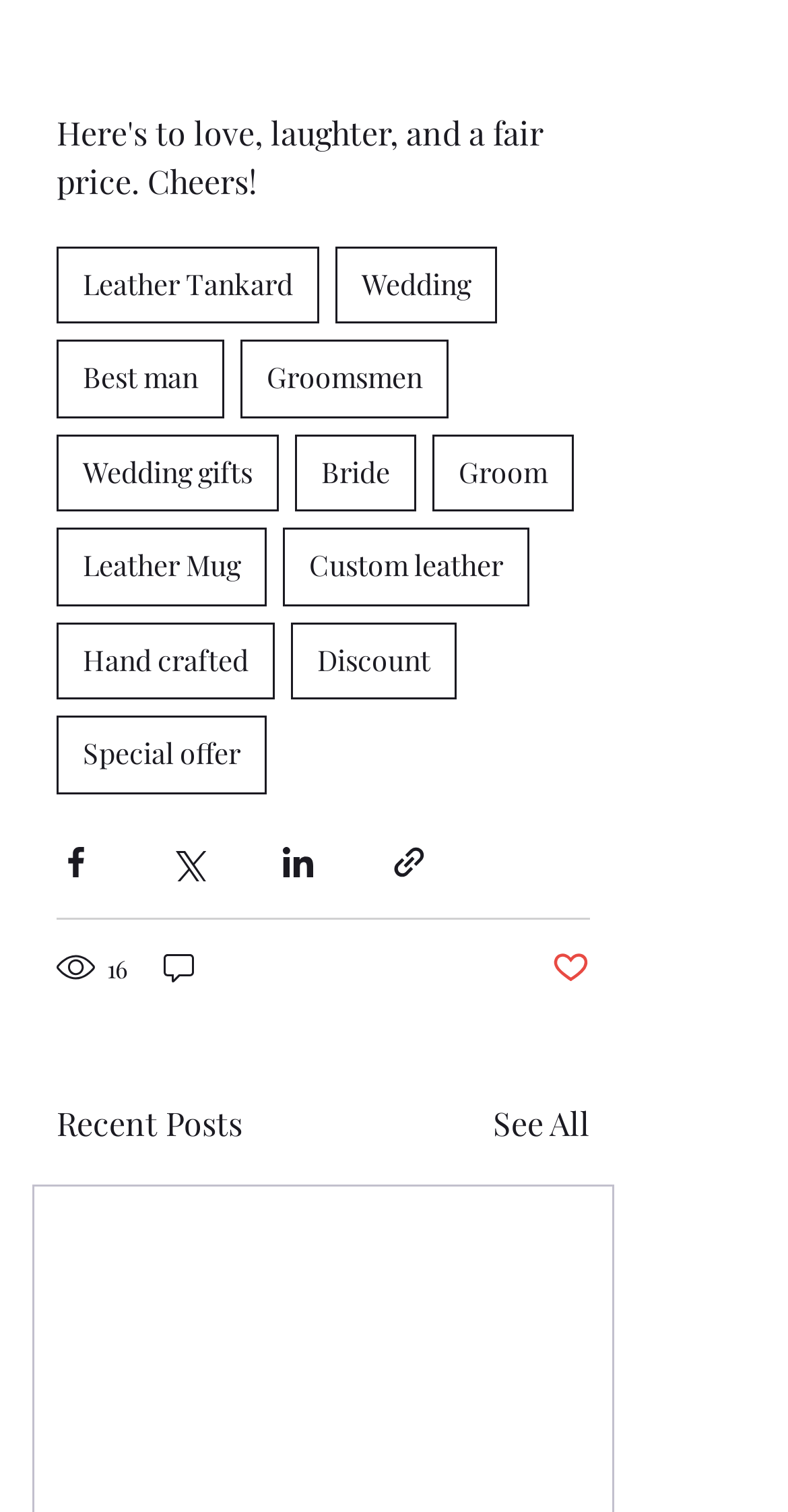Please locate the bounding box coordinates of the element that should be clicked to achieve the given instruction: "Click on the 'Leather Tankard' link".

[0.072, 0.163, 0.405, 0.215]